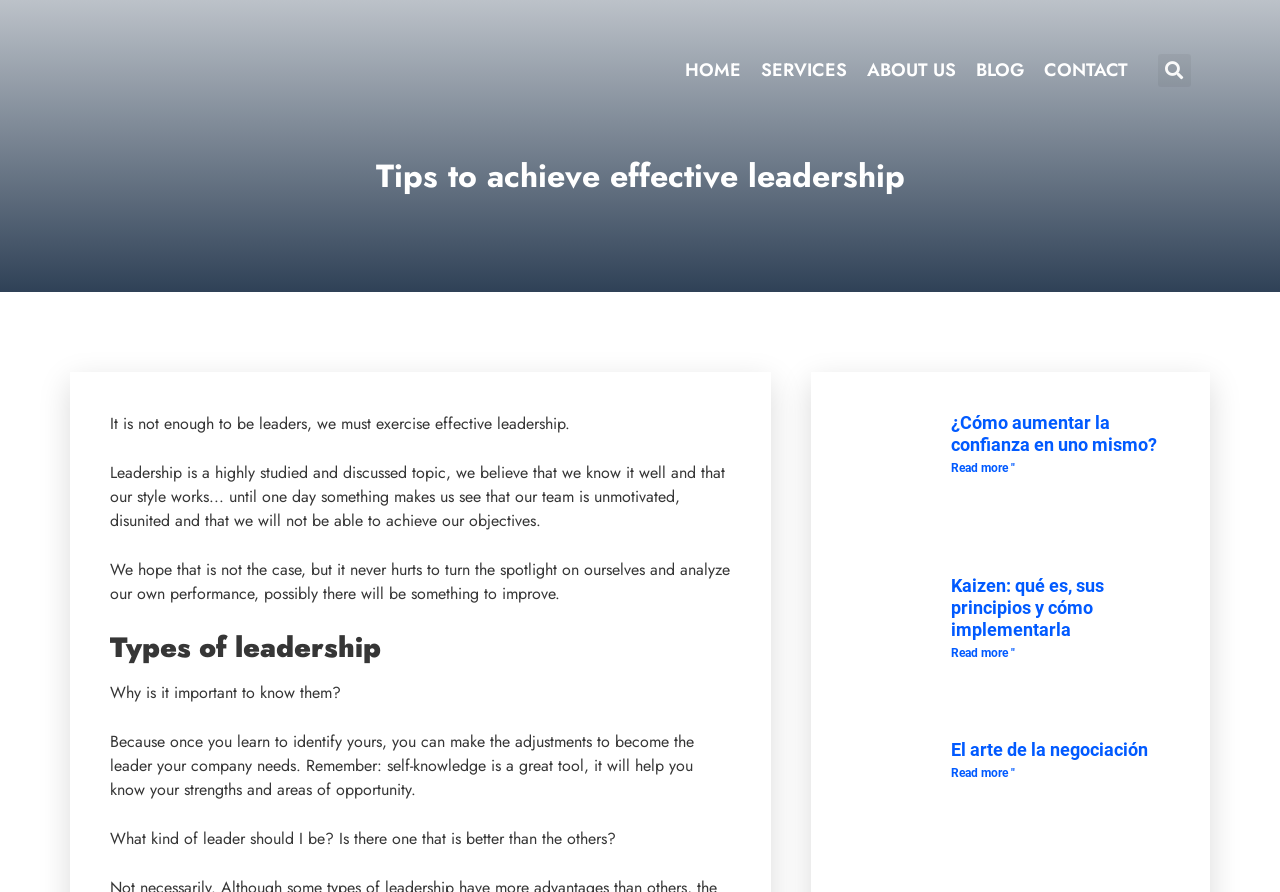How many paragraphs of text are there before the 'Types of leadership' heading? Analyze the screenshot and reply with just one word or a short phrase.

3